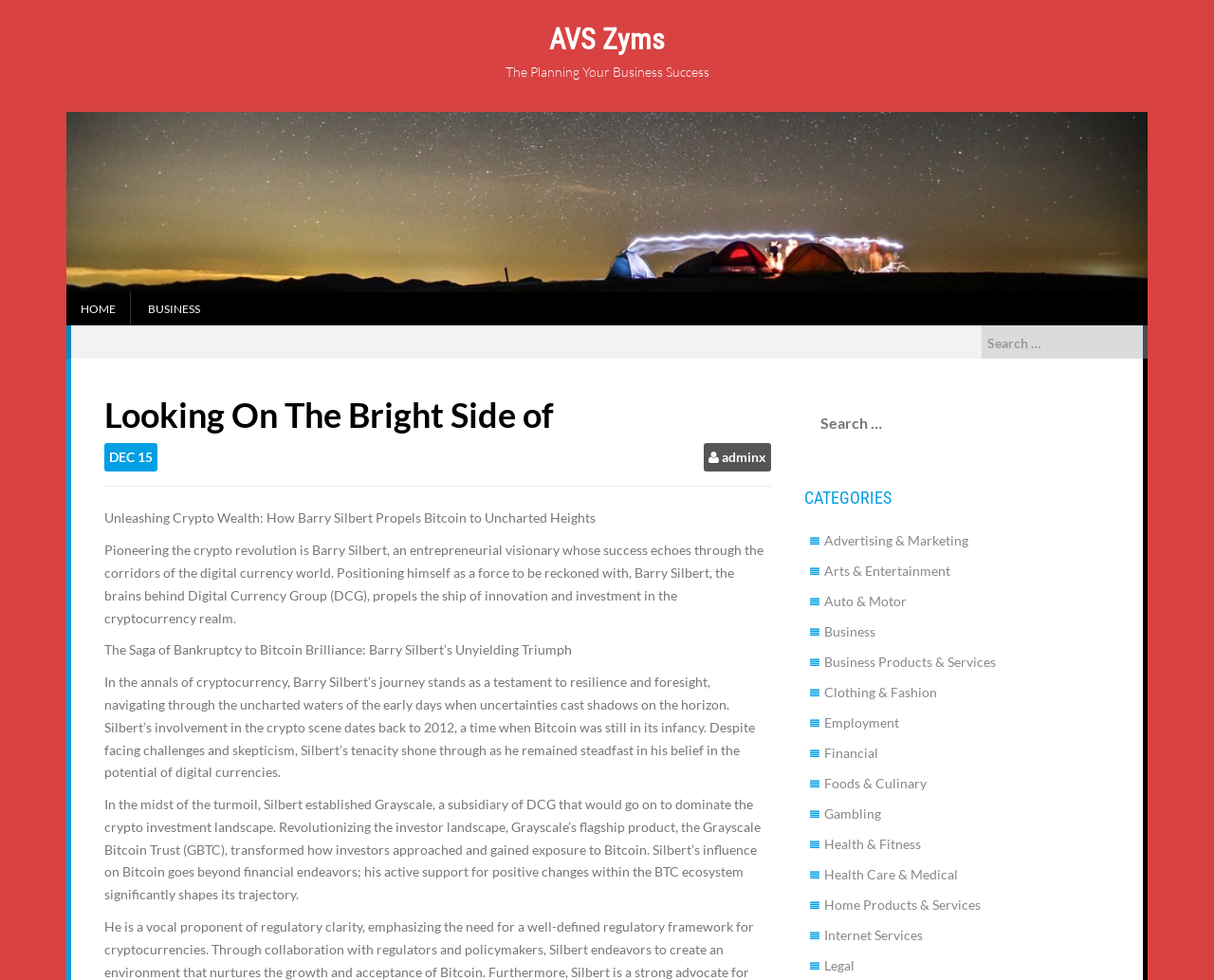Locate the bounding box coordinates for the element described below: "Business". The coordinates must be four float values between 0 and 1, formatted as [left, top, right, bottom].

[0.11, 0.298, 0.177, 0.332]